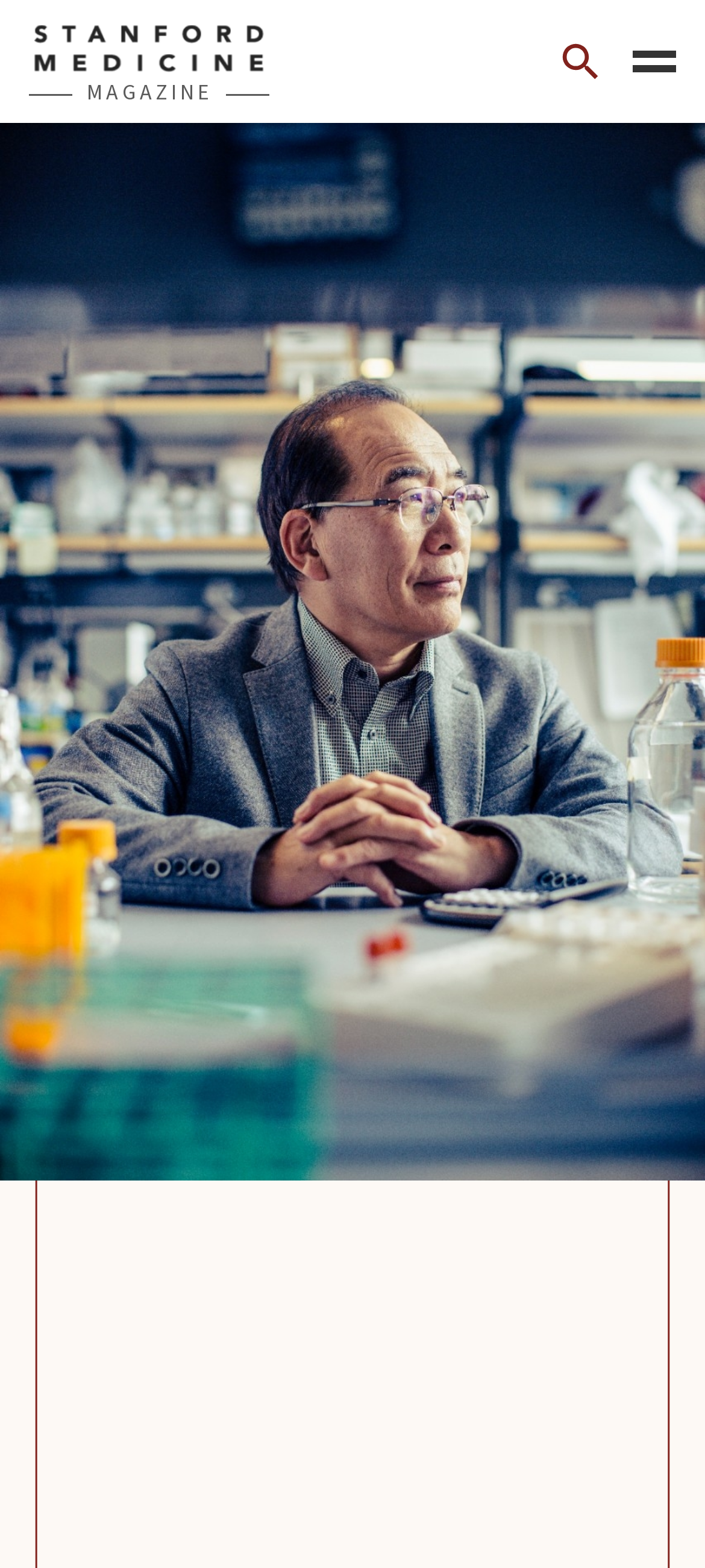Extract the bounding box coordinates for the described element: "Transplantation". The coordinates should be represented as four float numbers between 0 and 1: [left, top, right, bottom].

[0.082, 0.783, 0.392, 0.806]